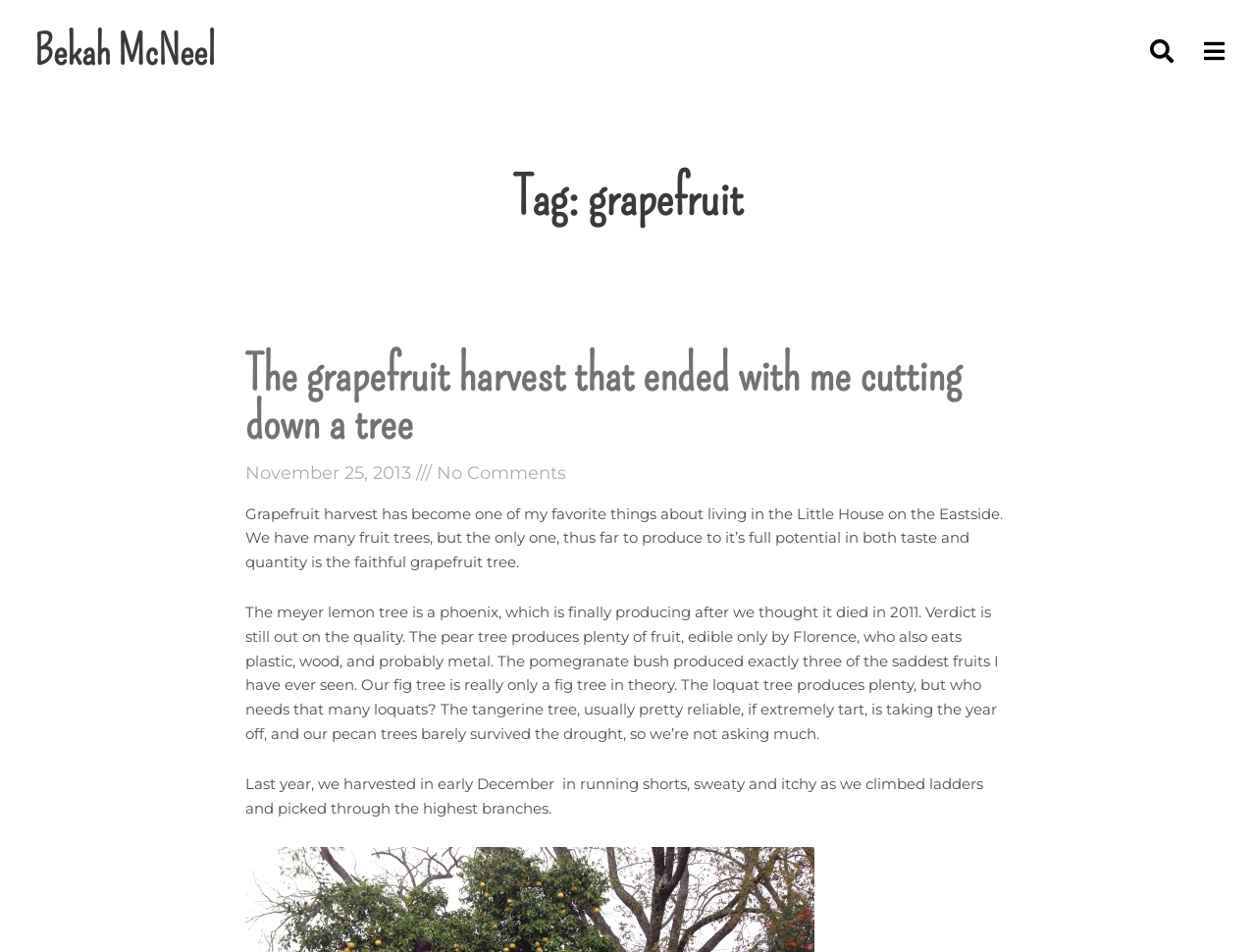Reply to the question with a single word or phrase:
What is the author's name?

Bekah McNeel